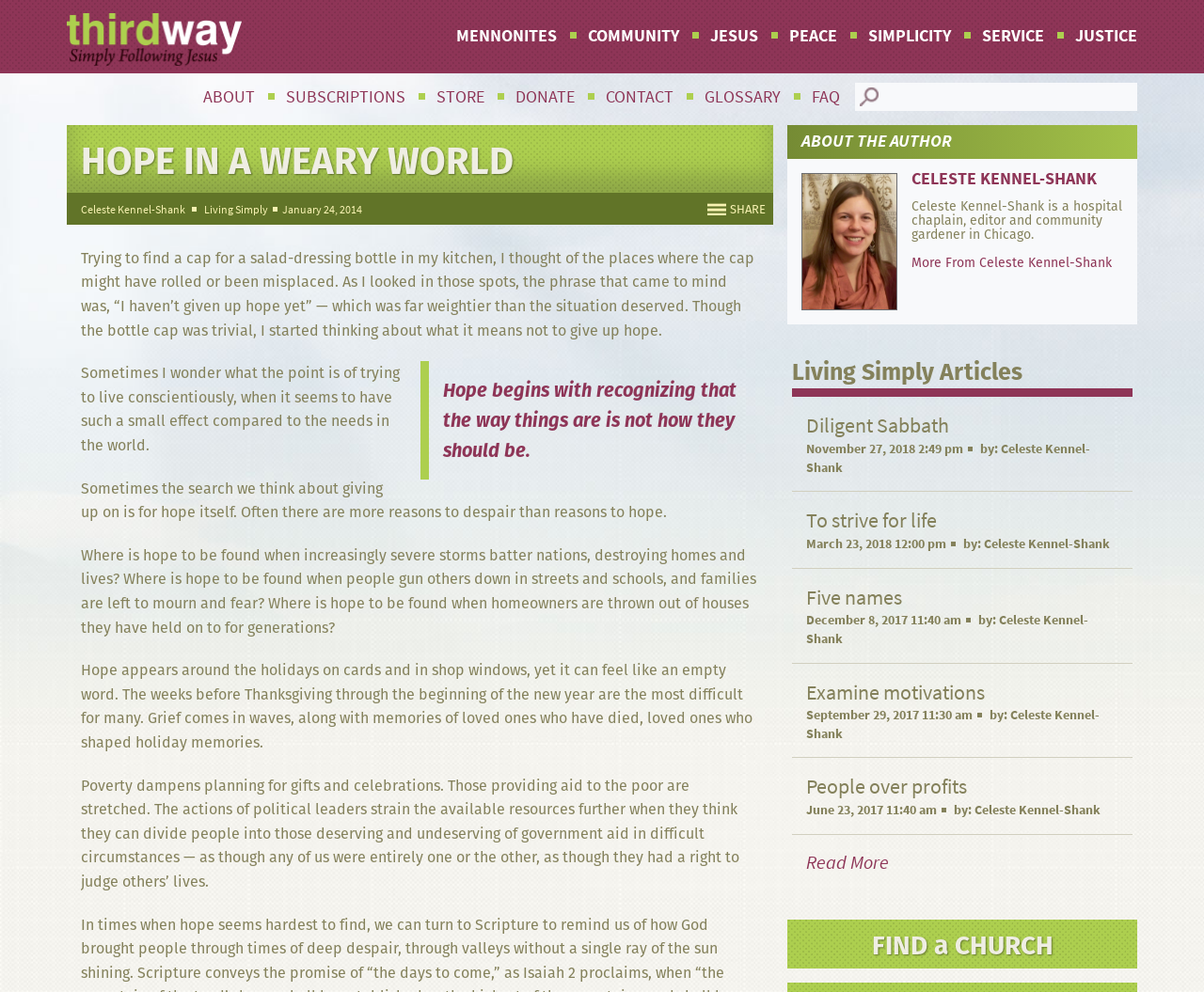Give a full account of the webpage's elements and their arrangement.

This webpage is titled "Hope in a Weary World - Third Way" and features a prominent heading "HOPE IN A WEARY WORLD" at the top. Below this heading, there are several links to different categories, including "MENNONITES", "COMMUNITY", "JESUS", "PEACE", "SIMPLICITY", "SERVICE", and "JUSTICE", which are arranged horizontally across the page.

To the right of these links, there is a textbox with some fallback text. Below this, there are more links to various pages, including "ABOUT", "SUBSCRIPTIONS", "STORE", "DONATE", "CONTACT", "GLOSSARY", and "FAQ", which are arranged horizontally across the page.

The main content of the page is an article titled "Hope begins with recognizing that the way things are is not how they should be." The article is divided into several paragraphs, with the first paragraph discussing the idea of hope in the context of everyday life. The subsequent paragraphs explore the concept of hope in the face of adversity, including natural disasters, violence, and poverty.

To the right of the article, there is a section titled "ABOUT THE AUTHOR" with a link to the author's profile, Celeste Kennel-Shank, who is a hospital chaplain, editor, and community gardener in Chicago. Below this, there is a section titled "Living Simply Articles" with links to several articles written by Celeste Kennel-Shank, including "Diligent Sabbath", "To strive for life", "Five names", "Examine motivations", and "People over profits".

At the very bottom of the page, there is a link to "FIND a CHURCH".